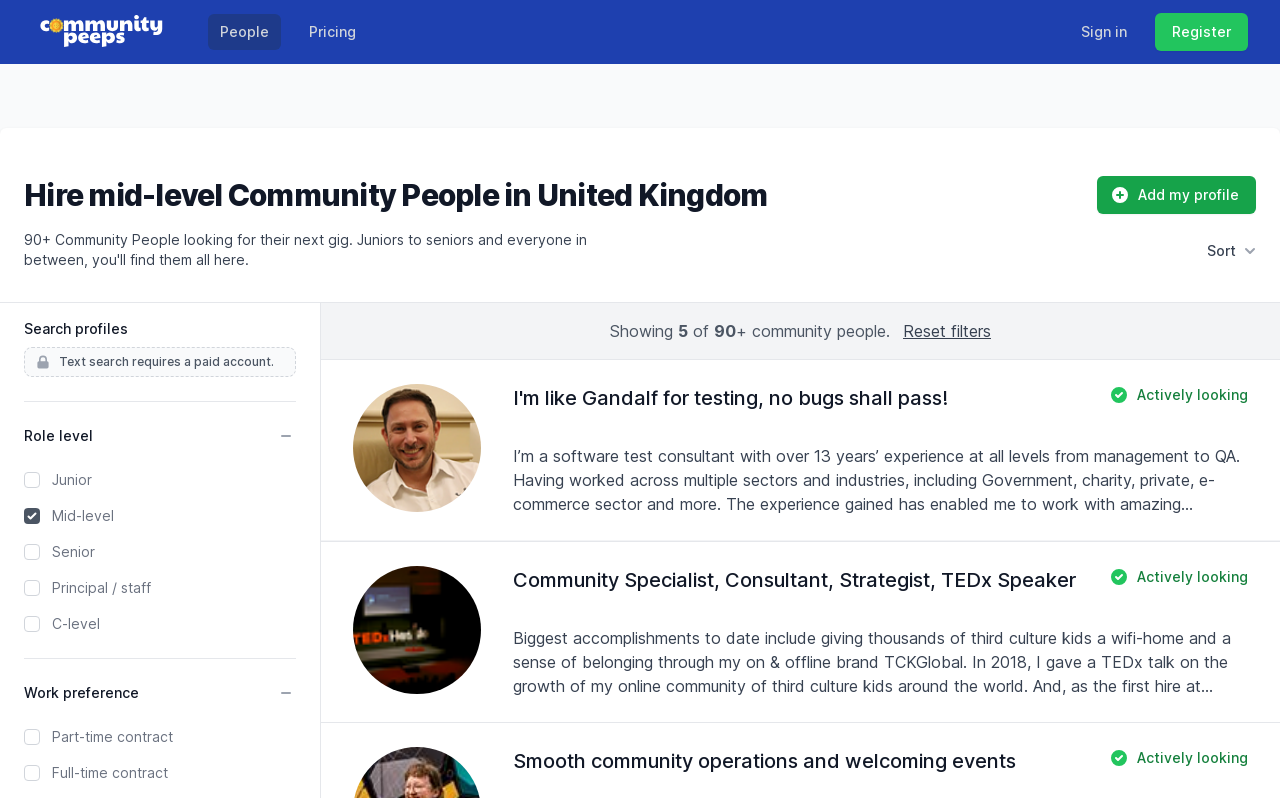Find the bounding box coordinates of the clickable element required to execute the following instruction: "Click on the 'Reset filters' link". Provide the coordinates as four float numbers between 0 and 1, i.e., [left, top, right, bottom].

[0.705, 0.402, 0.774, 0.427]